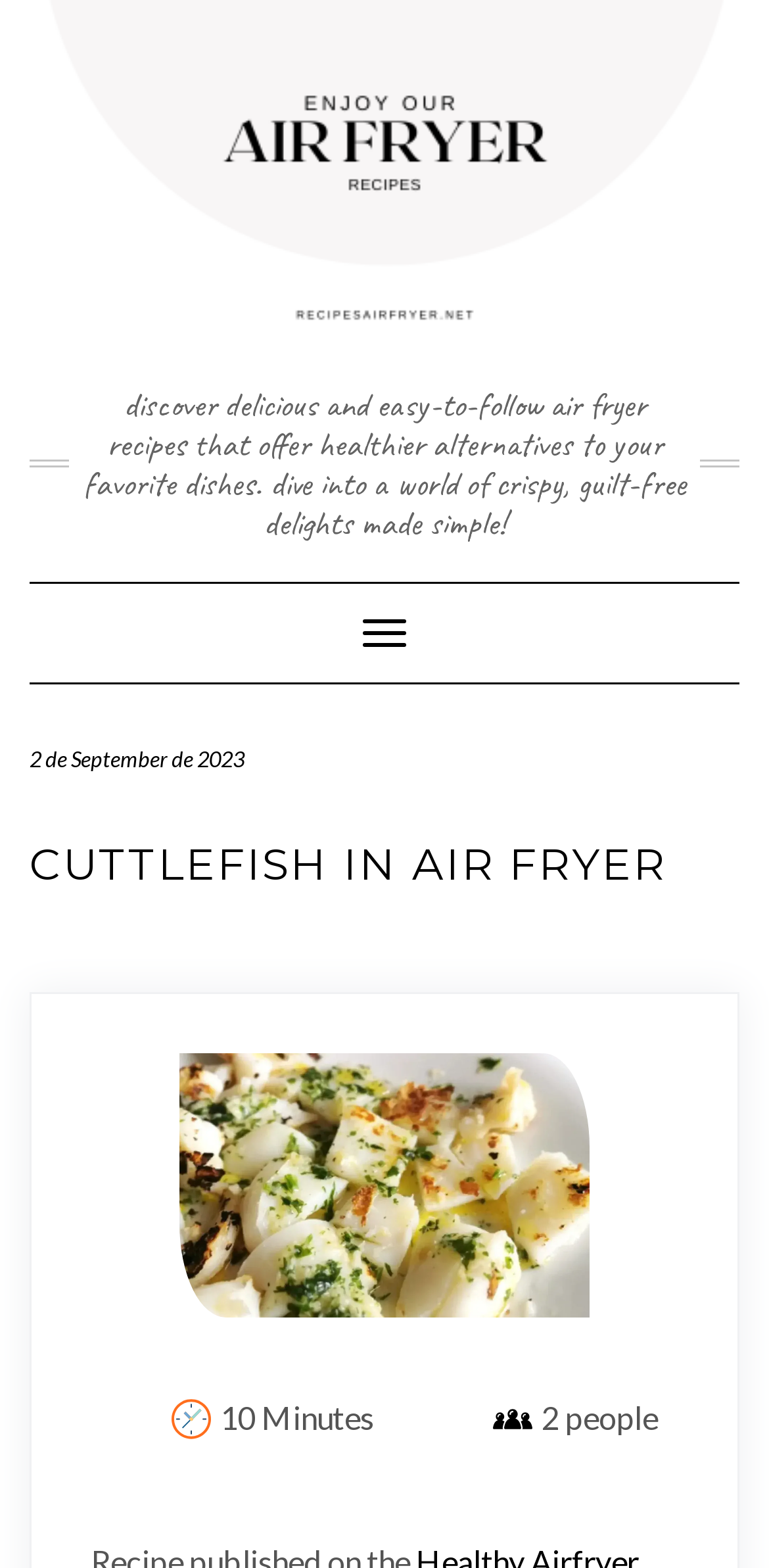How many people does the Cuttlefish in Air Fryer recipe serve?
Based on the image, respond with a single word or phrase.

2 people